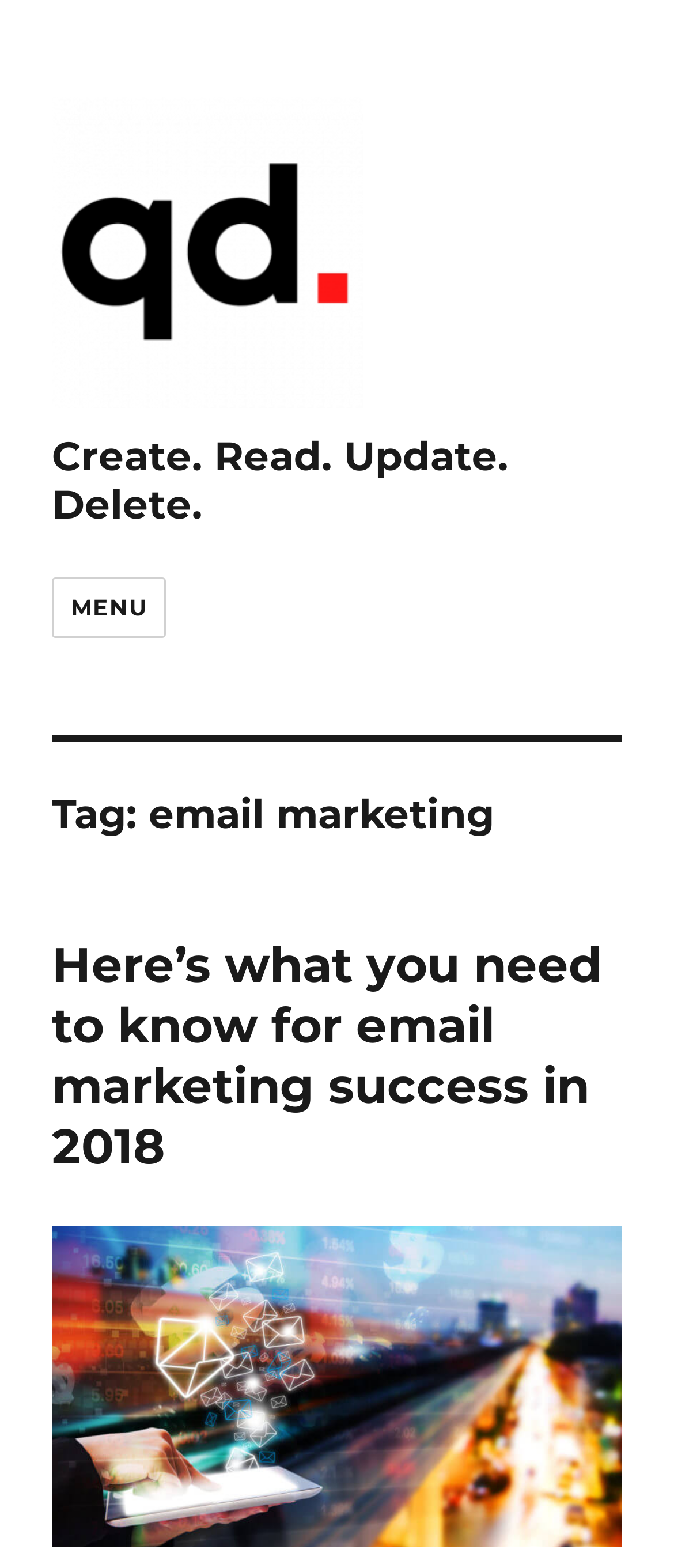Please look at the image and answer the question with a detailed explanation: What is the purpose of the button 'MENU'?

The button 'MENU' has an attribute 'controls: site-navigation social-navigation', which suggests that it is used to navigate the site and access different sections or features.